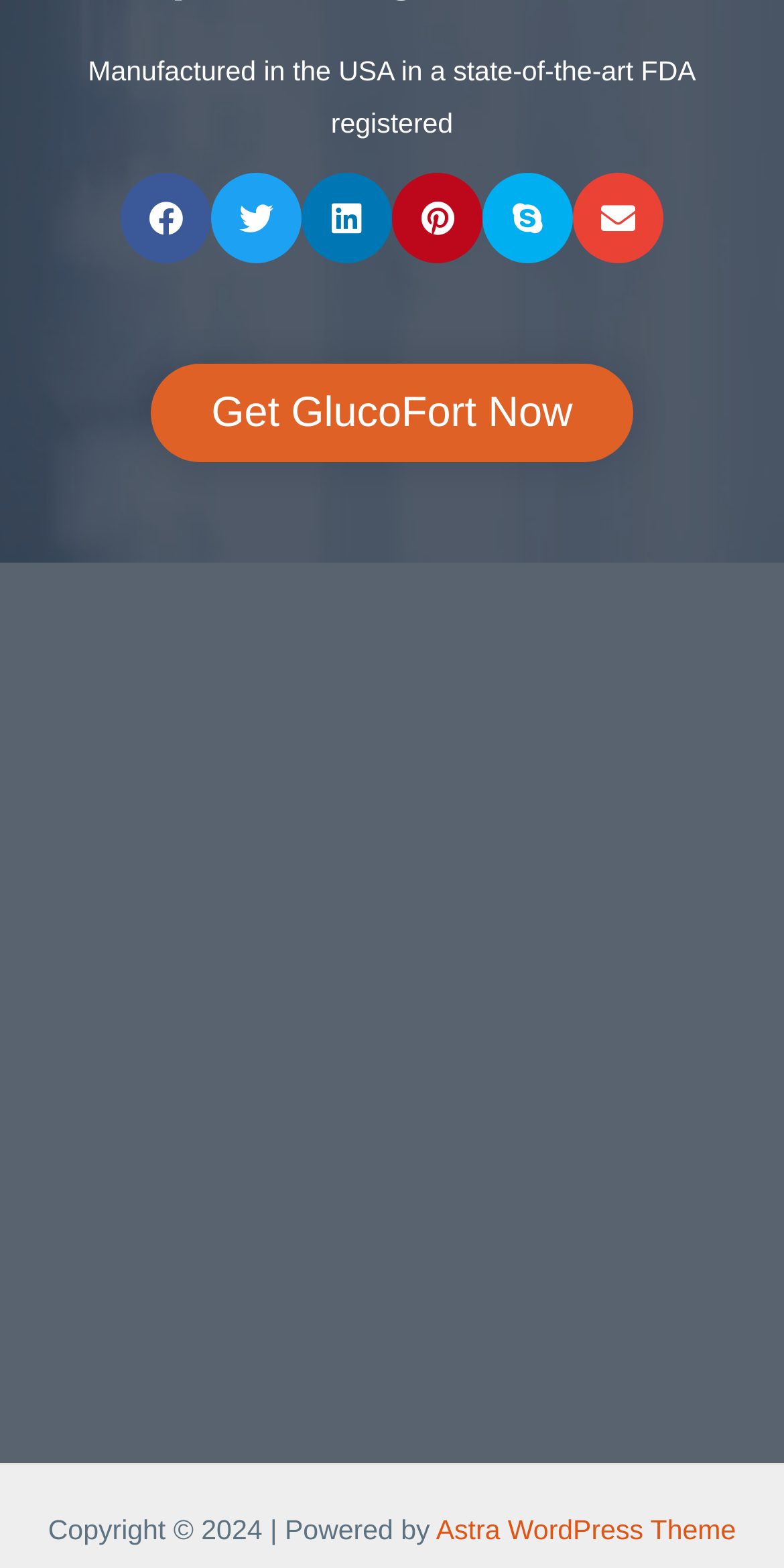Please specify the bounding box coordinates of the clickable region necessary for completing the following instruction: "Visit Astra WordPress Theme". The coordinates must consist of four float numbers between 0 and 1, i.e., [left, top, right, bottom].

[0.556, 0.966, 0.939, 0.985]